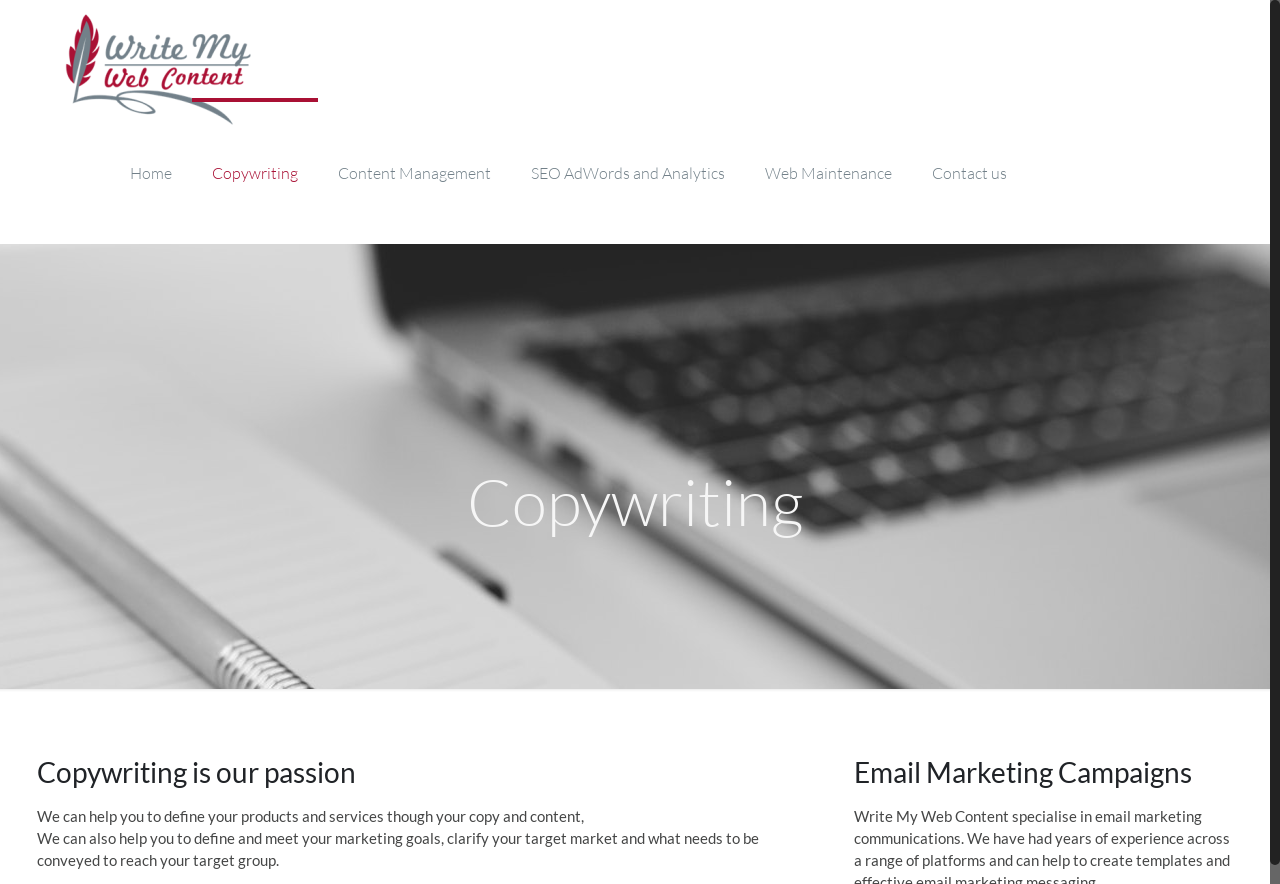Given the element description, predict the bounding box coordinates in the format (top-left x, top-left y, bottom-right x, bottom-right y), using floating point numbers between 0 and 1: Copywriting

[0.15, 0.115, 0.249, 0.276]